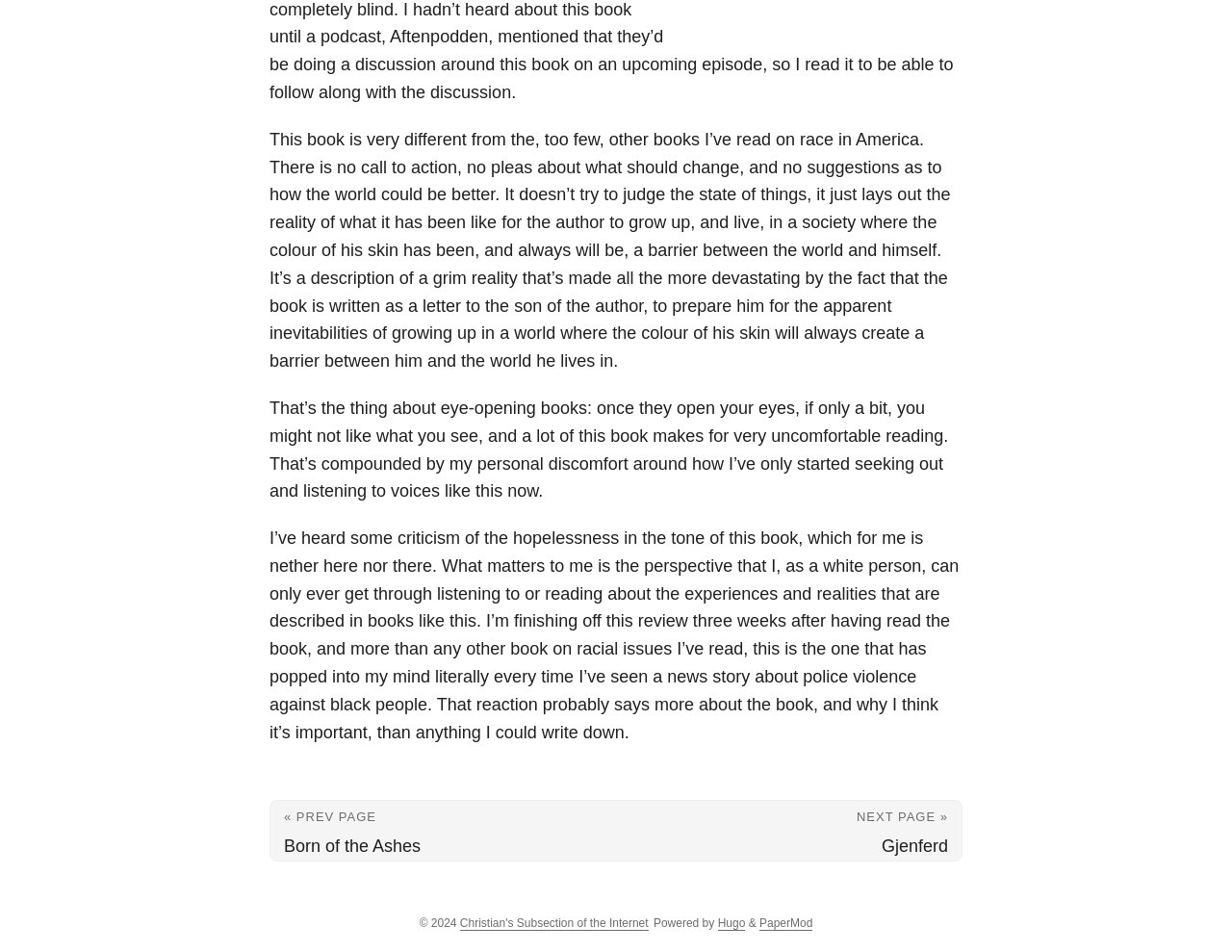Find the bounding box of the element with the following description: "Next Page »Gjenferd". The coordinates must be four float numbers between 0 and 1, formatted as [left, top, right, bottom].

[0.5, 0.813, 0.78, 0.875]